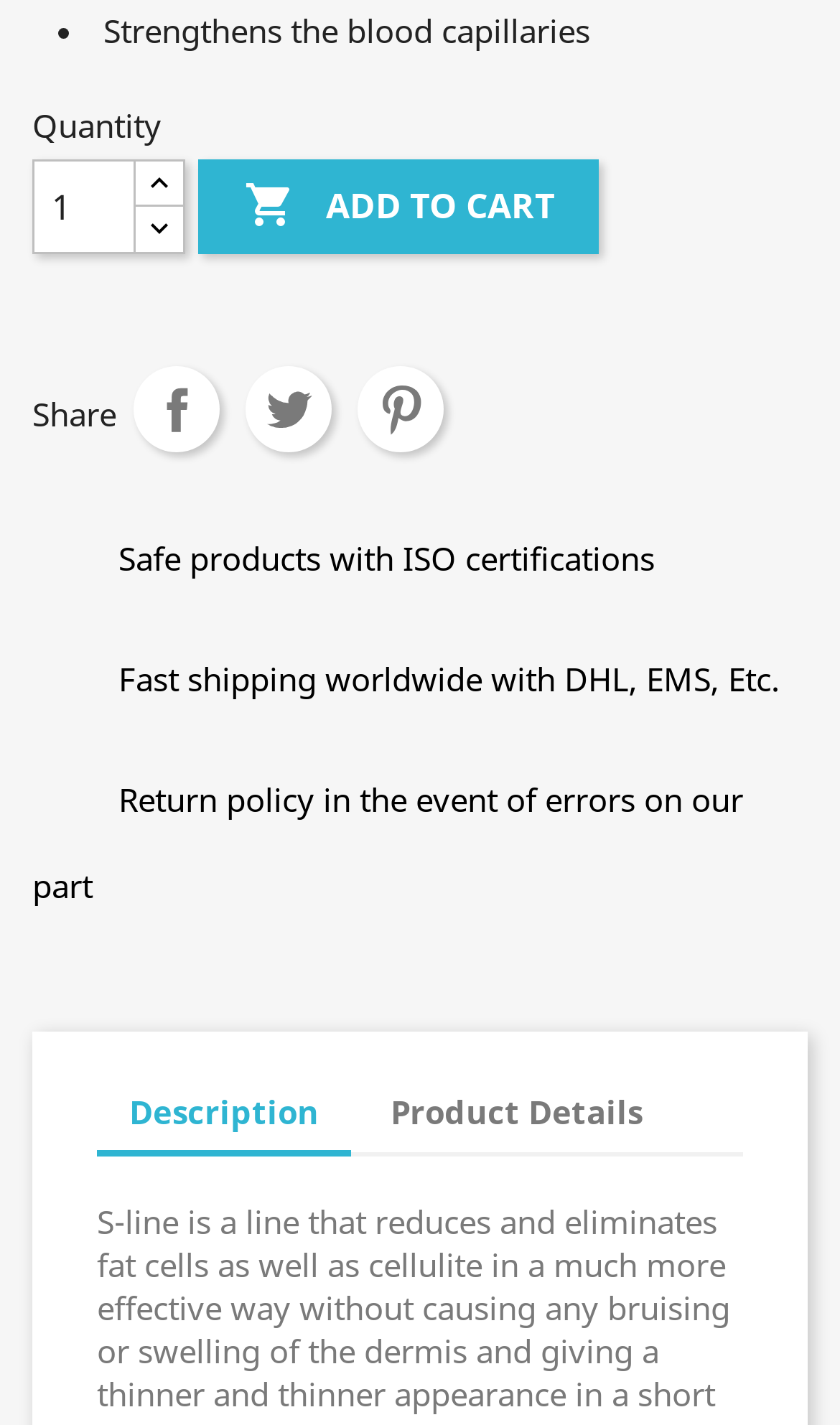Respond to the question with just a single word or phrase: 
How many social media sharing options are available?

3